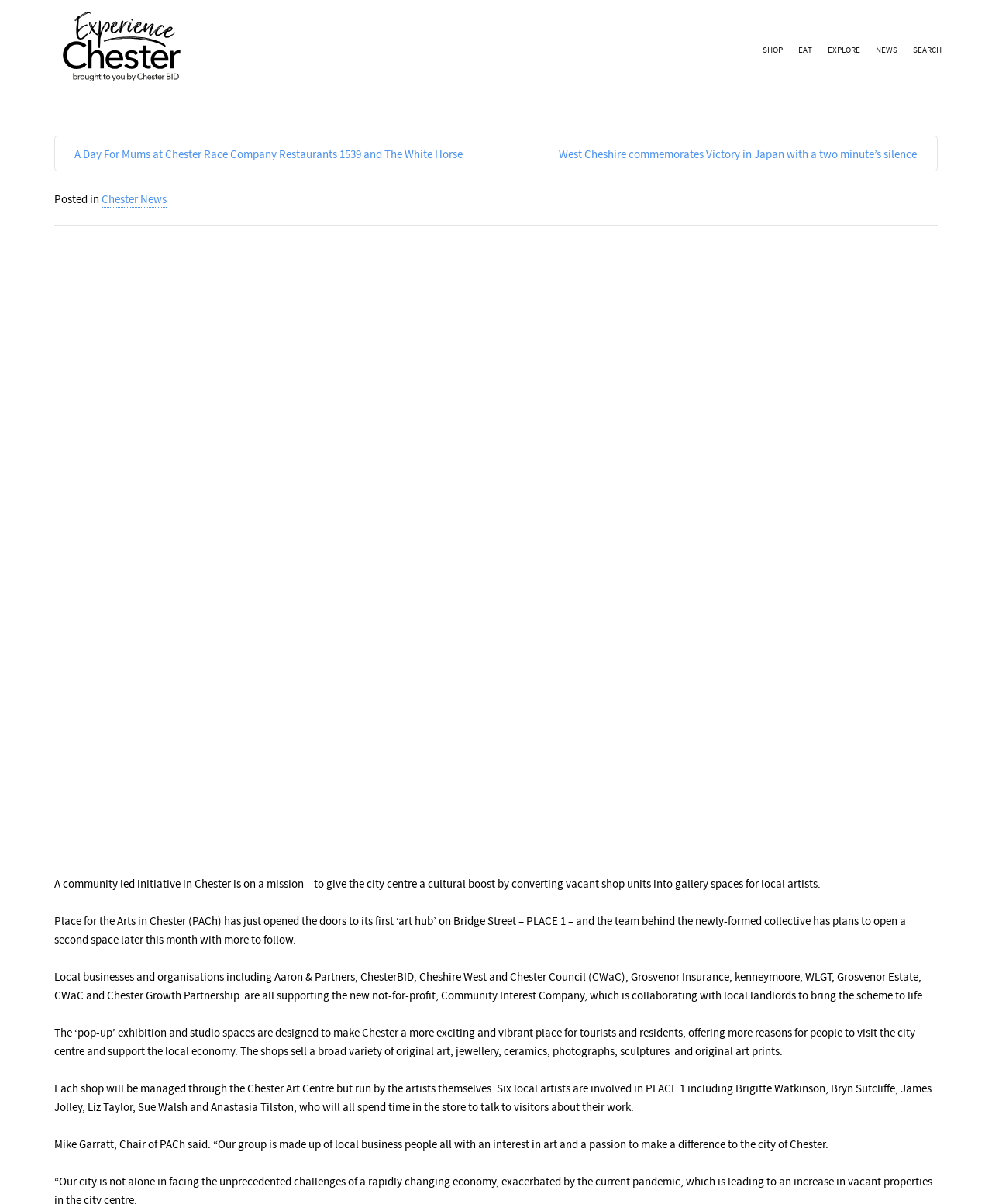Please locate the UI element described by "EAT" and provide its bounding box coordinates.

[0.797, 0.029, 0.827, 0.055]